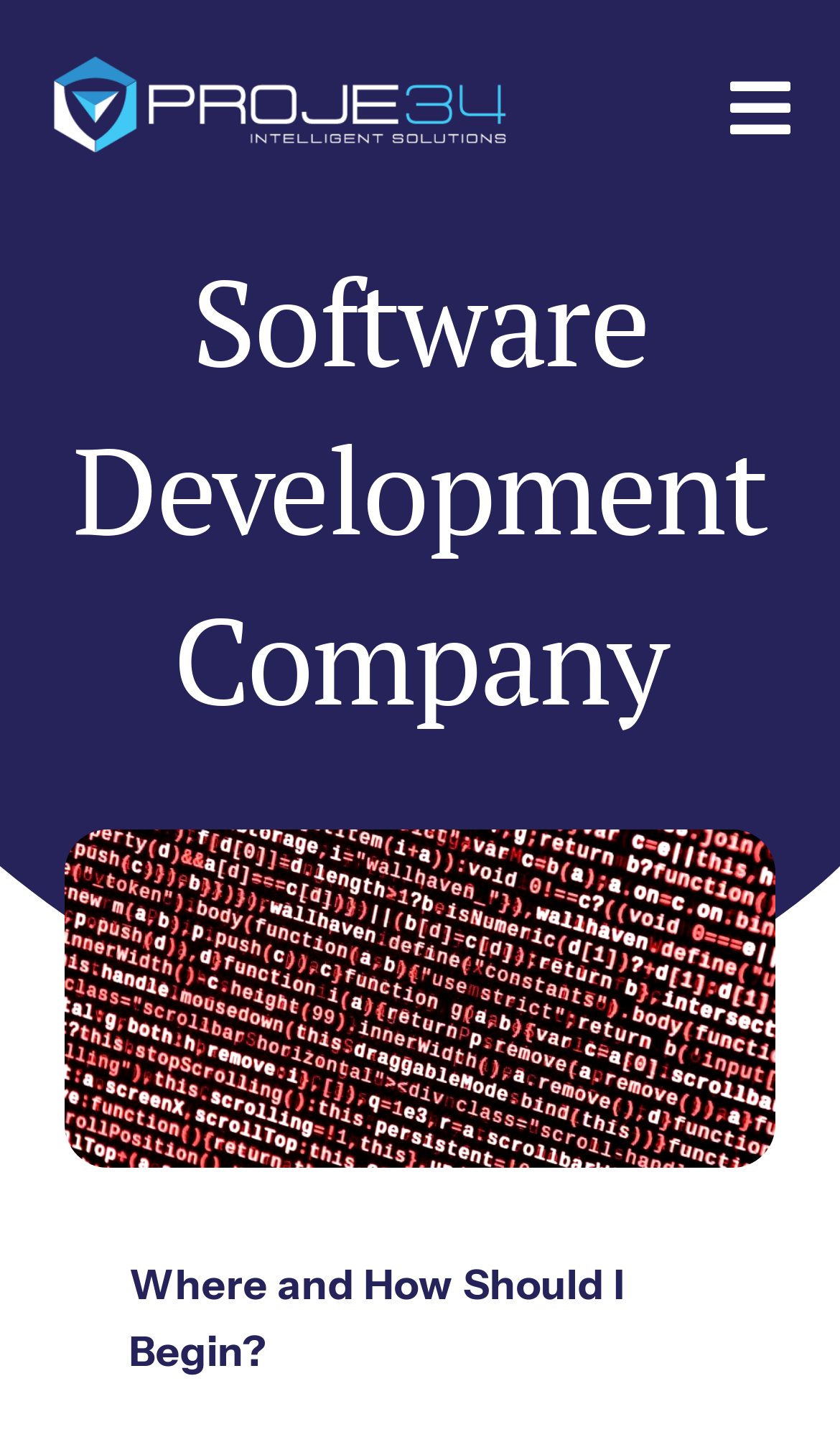Can you find the bounding box coordinates for the element to click on to achieve the instruction: "Click the Proje34 Logo"?

[0.064, 0.036, 0.603, 0.071]